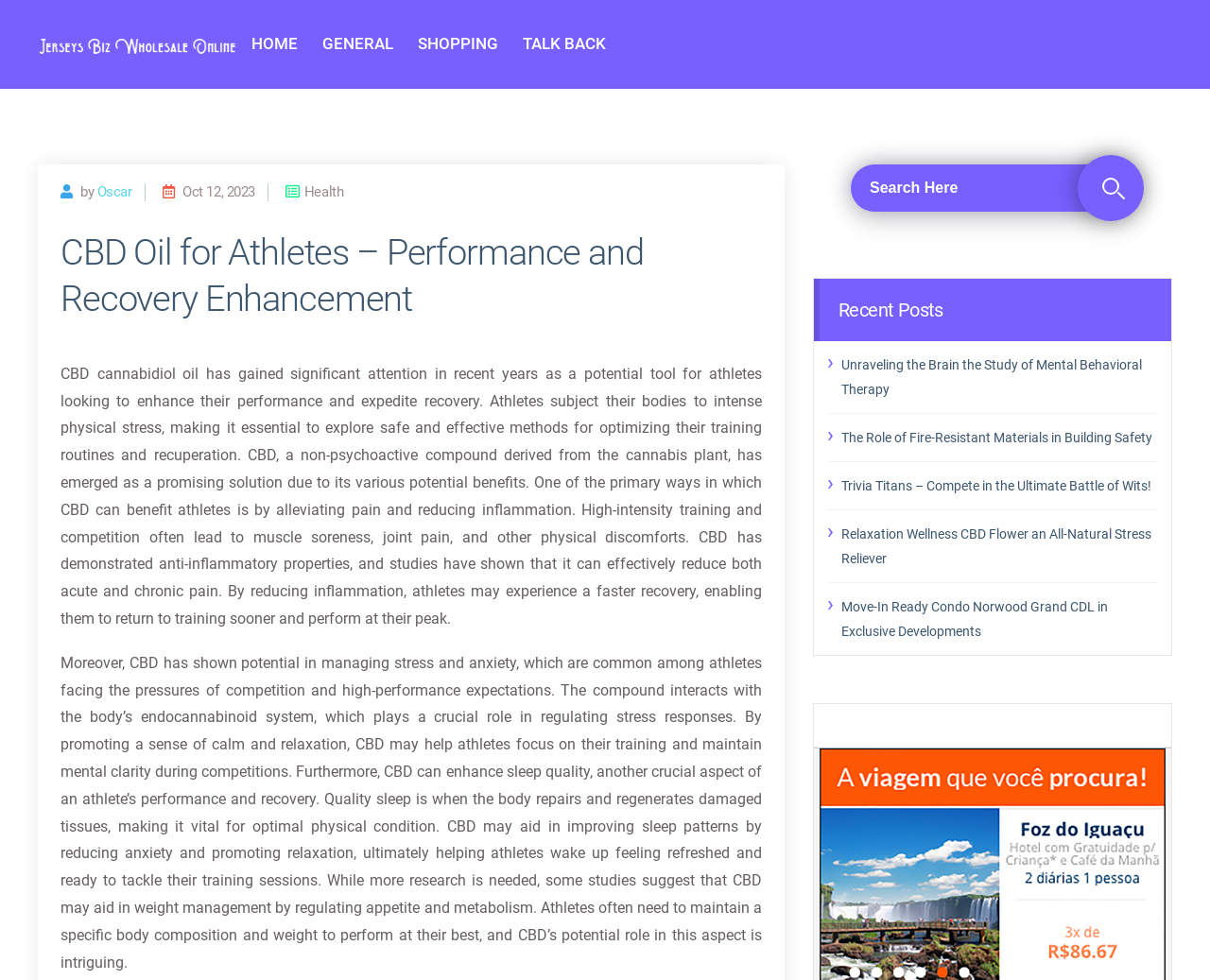Identify the bounding box coordinates of the section to be clicked to complete the task described by the following instruction: "Click the HOME link". The coordinates should be four float numbers between 0 and 1, formatted as [left, top, right, bottom].

[0.208, 0.014, 0.246, 0.077]